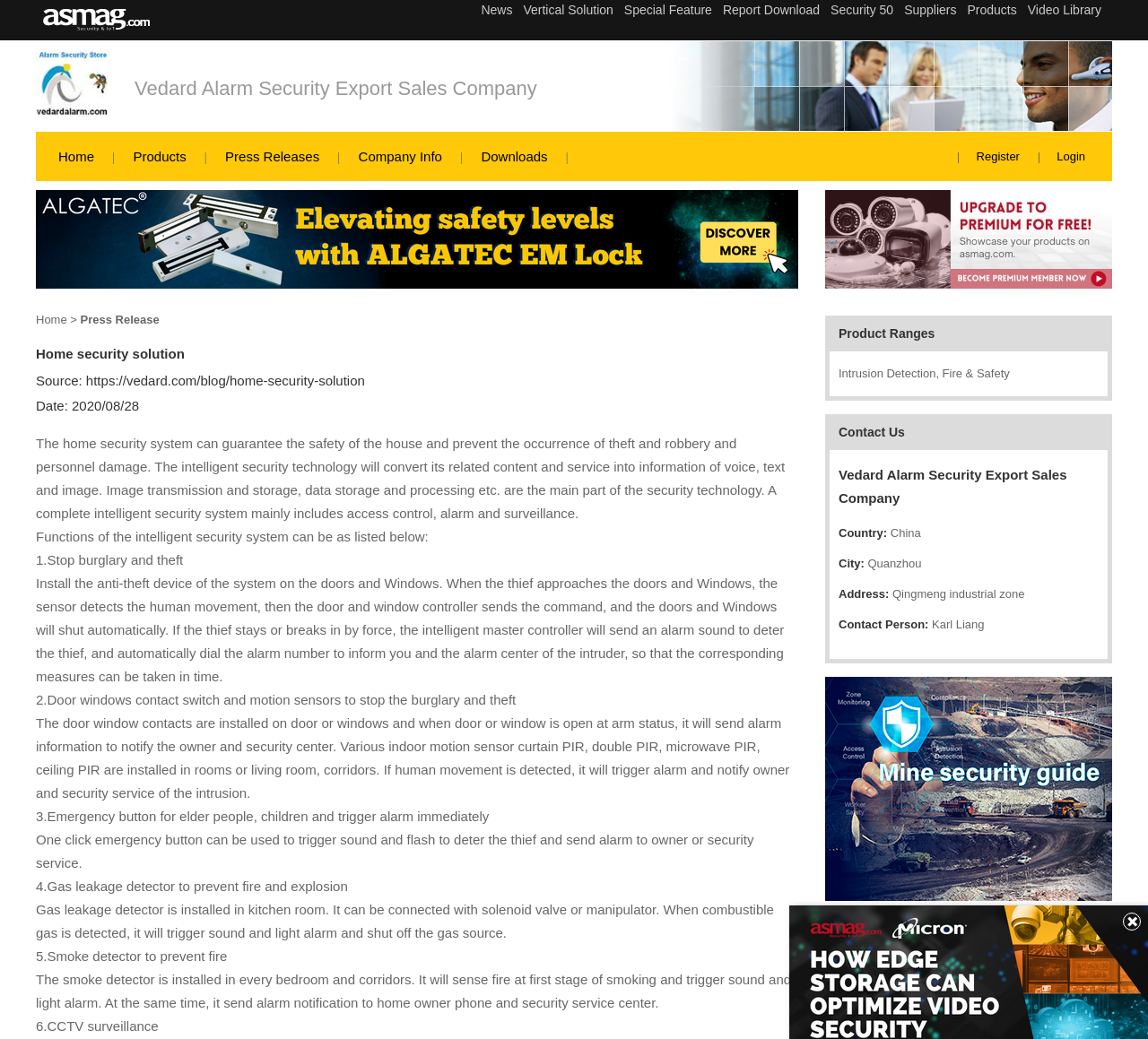Locate the bounding box of the UI element described in the following text: "Site Map".

None